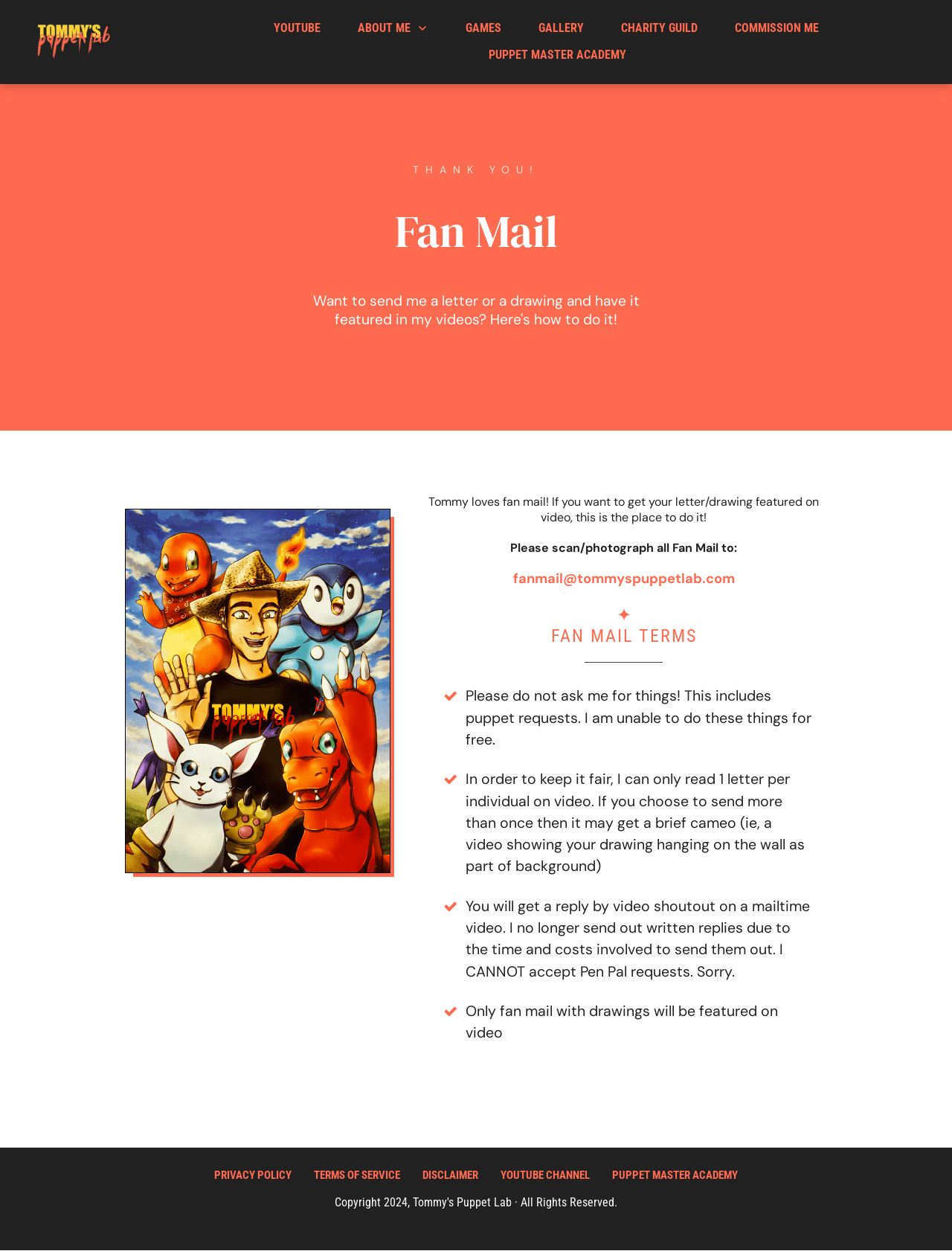Could you find the bounding box coordinates of the clickable area to complete this instruction: "Visit the PUPPET MASTER ACADEMY"?

[0.513, 0.034, 0.658, 0.054]